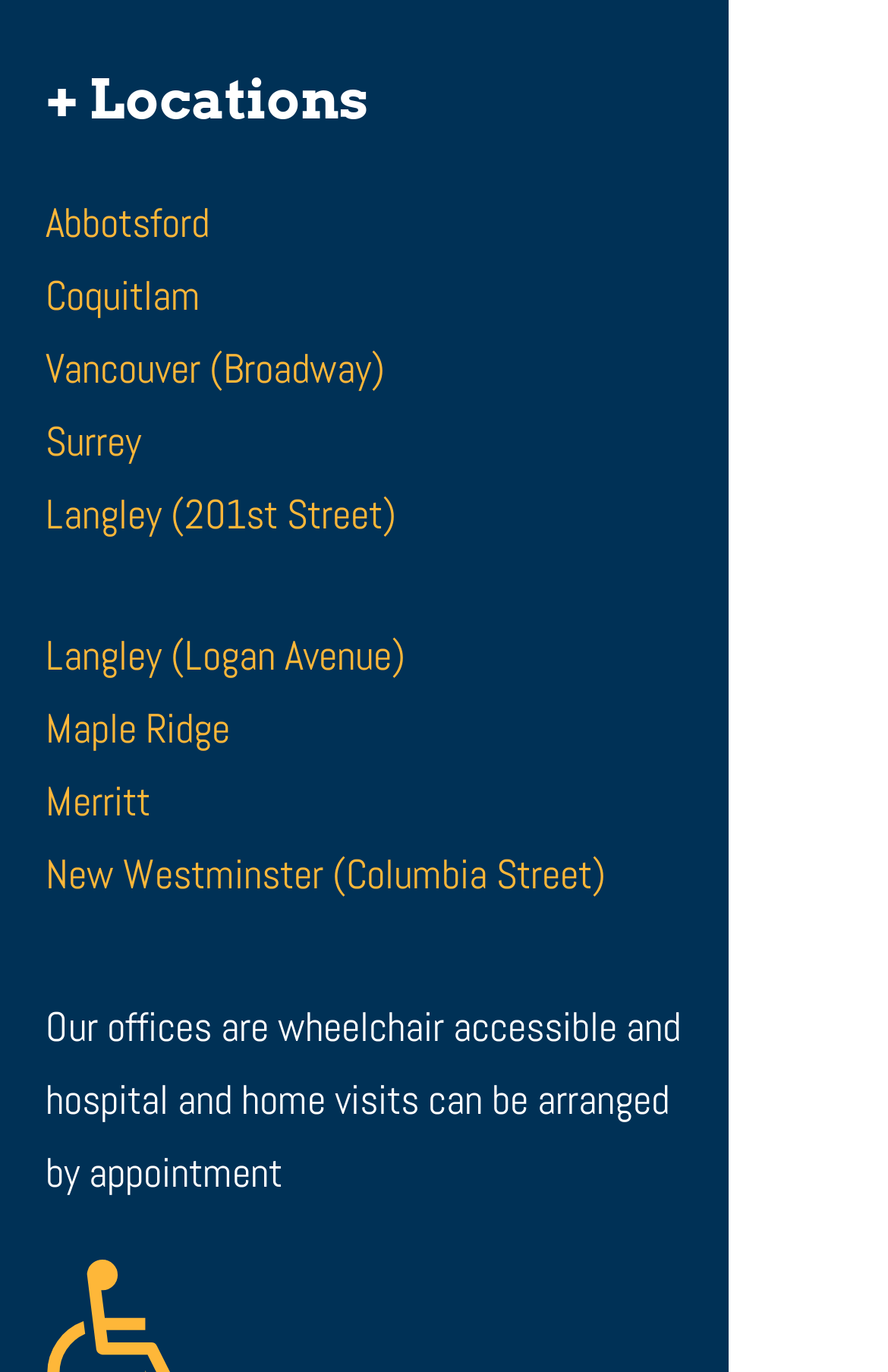Indicate the bounding box coordinates of the clickable region to achieve the following instruction: "Learn about New Westminster Columbia Street office."

[0.051, 0.635, 0.682, 0.653]